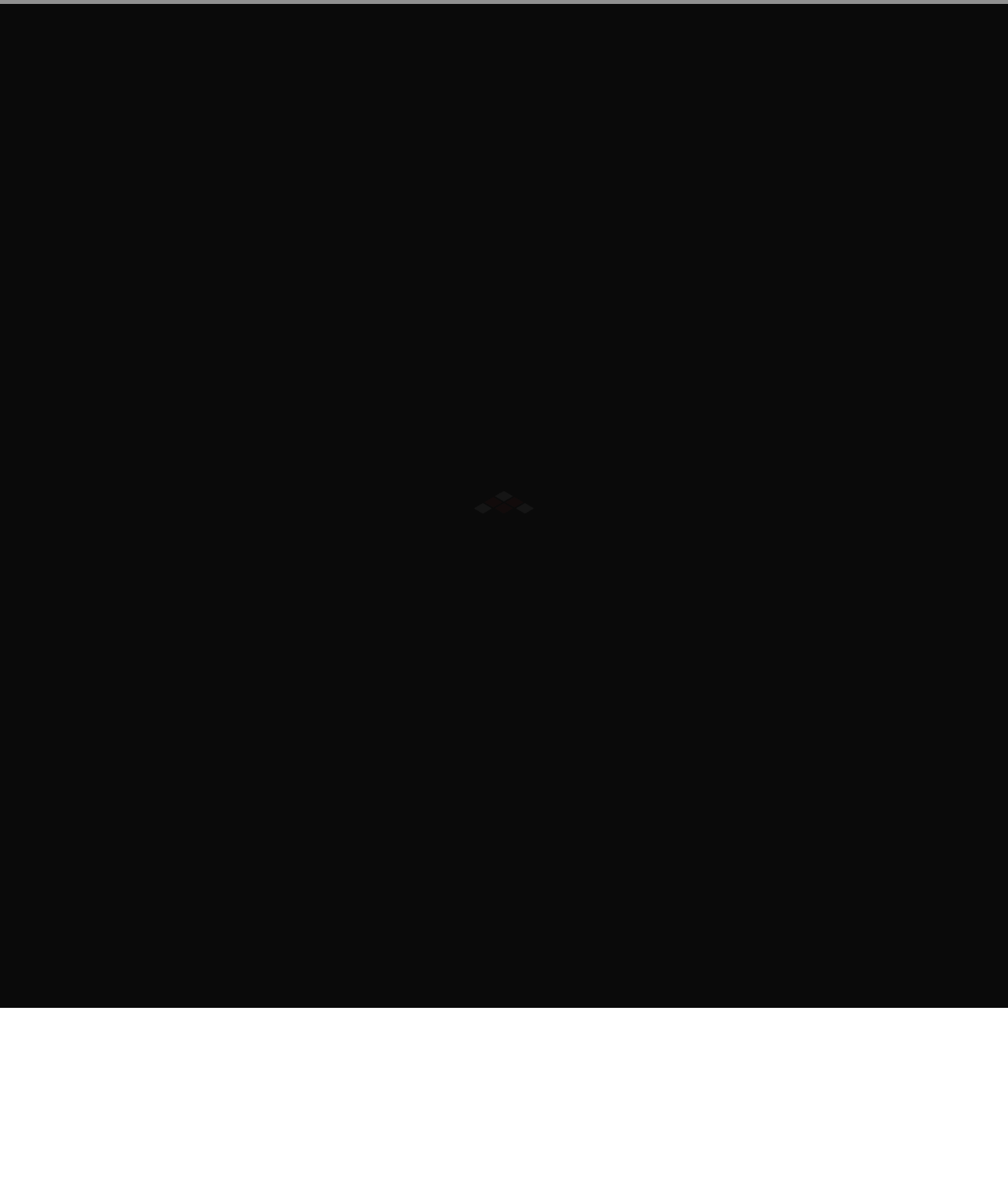Determine the bounding box coordinates of the section I need to click to execute the following instruction: "Click PRIVATE JETS". Provide the coordinates as four float numbers between 0 and 1, i.e., [left, top, right, bottom].

[0.384, 0.02, 0.471, 0.037]